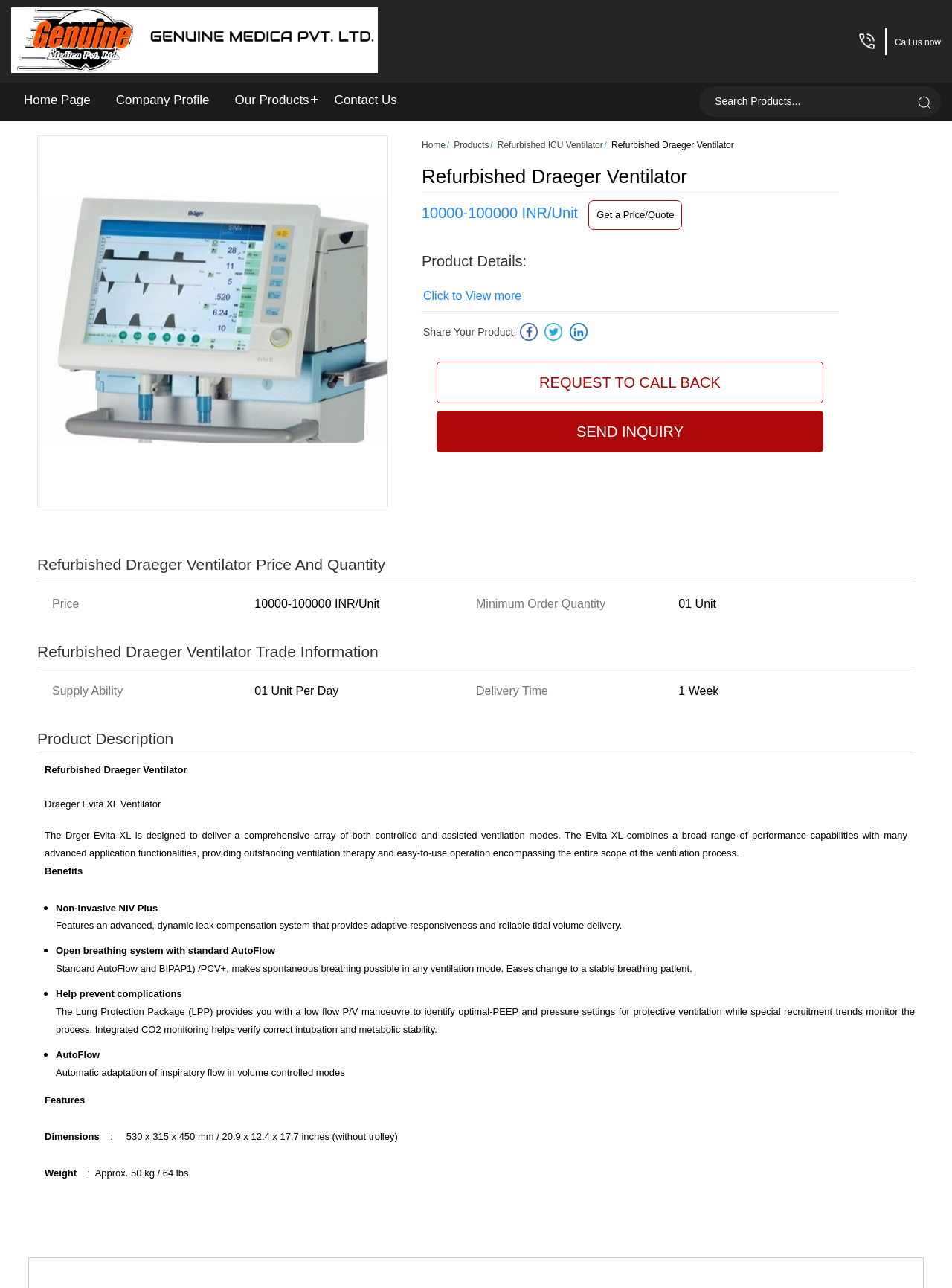What is the delivery time?
Use the image to give a comprehensive and detailed response to the question.

The delivery time can be found in the 'Refurbished Draeger Ventilator Trade Information' section, where it says 'Delivery Time: 1 Week'.